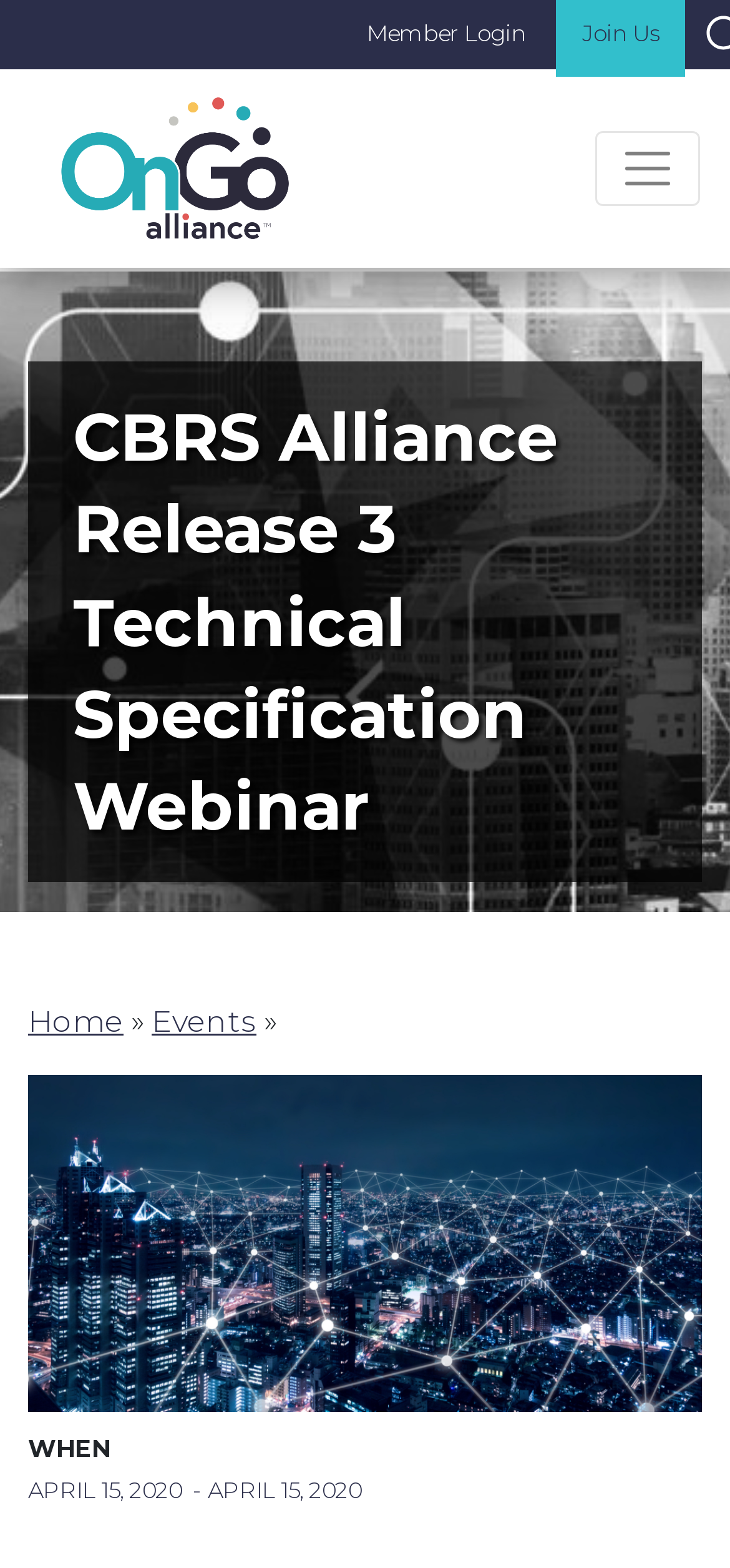Give a one-word or short phrase answer to this question: 
What is the purpose of the 'Toggle navigation' button?

To control navigation